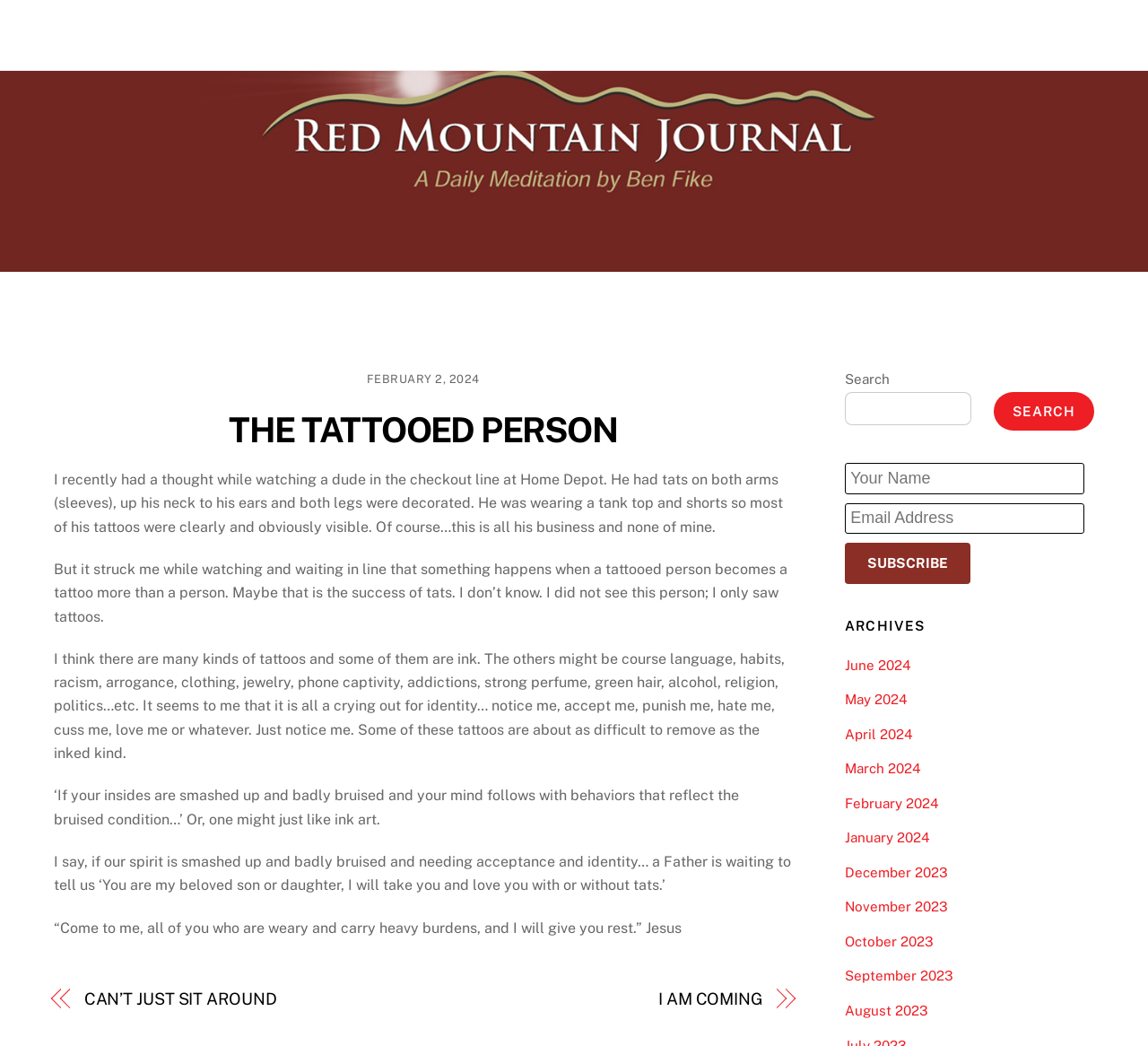Respond with a single word or phrase to the following question:
What is the theme of the article?

Tattoos and identity